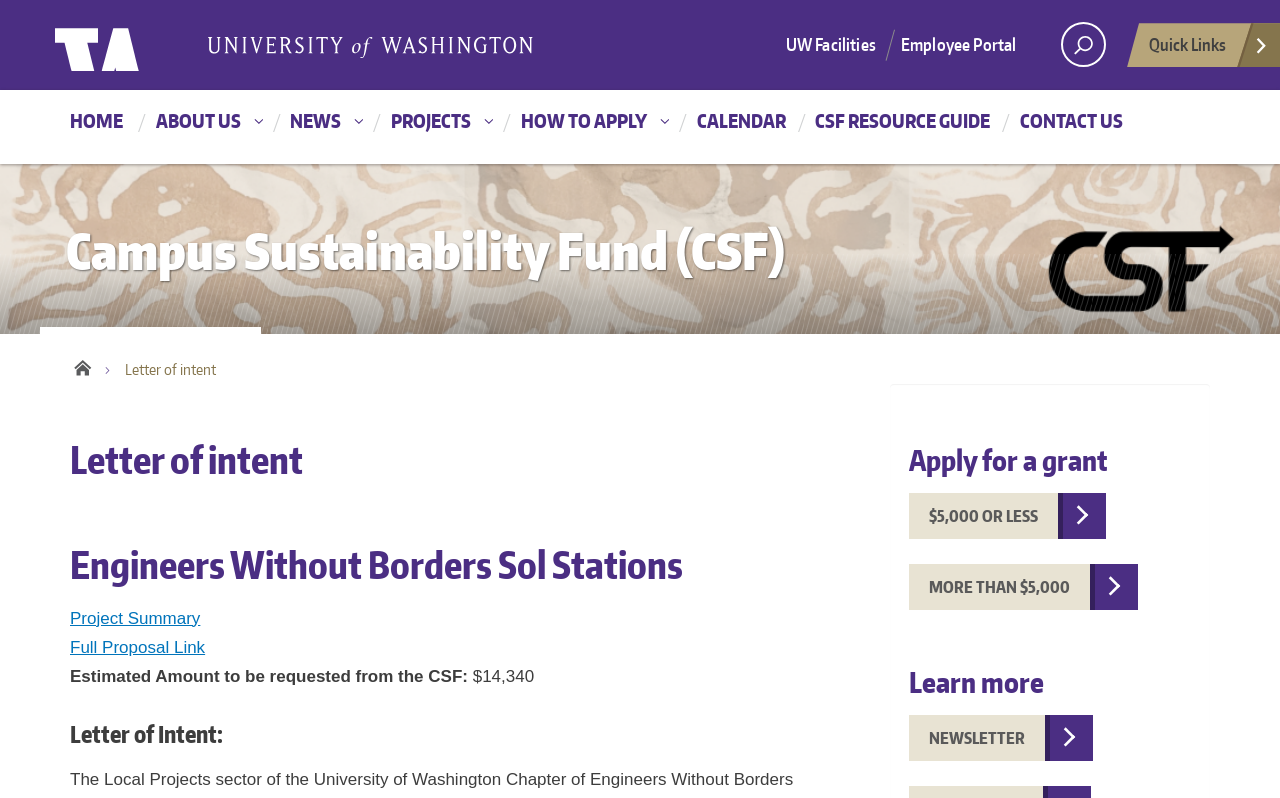What is the estimated amount to be requested from the CSF?
Please answer the question with as much detail and depth as you can.

I found the answer by looking at the static text element that says 'Estimated Amount to be requested from the CSF:' and the adjacent static text element that says '$14,340', which suggests that the estimated amount is $14,340.